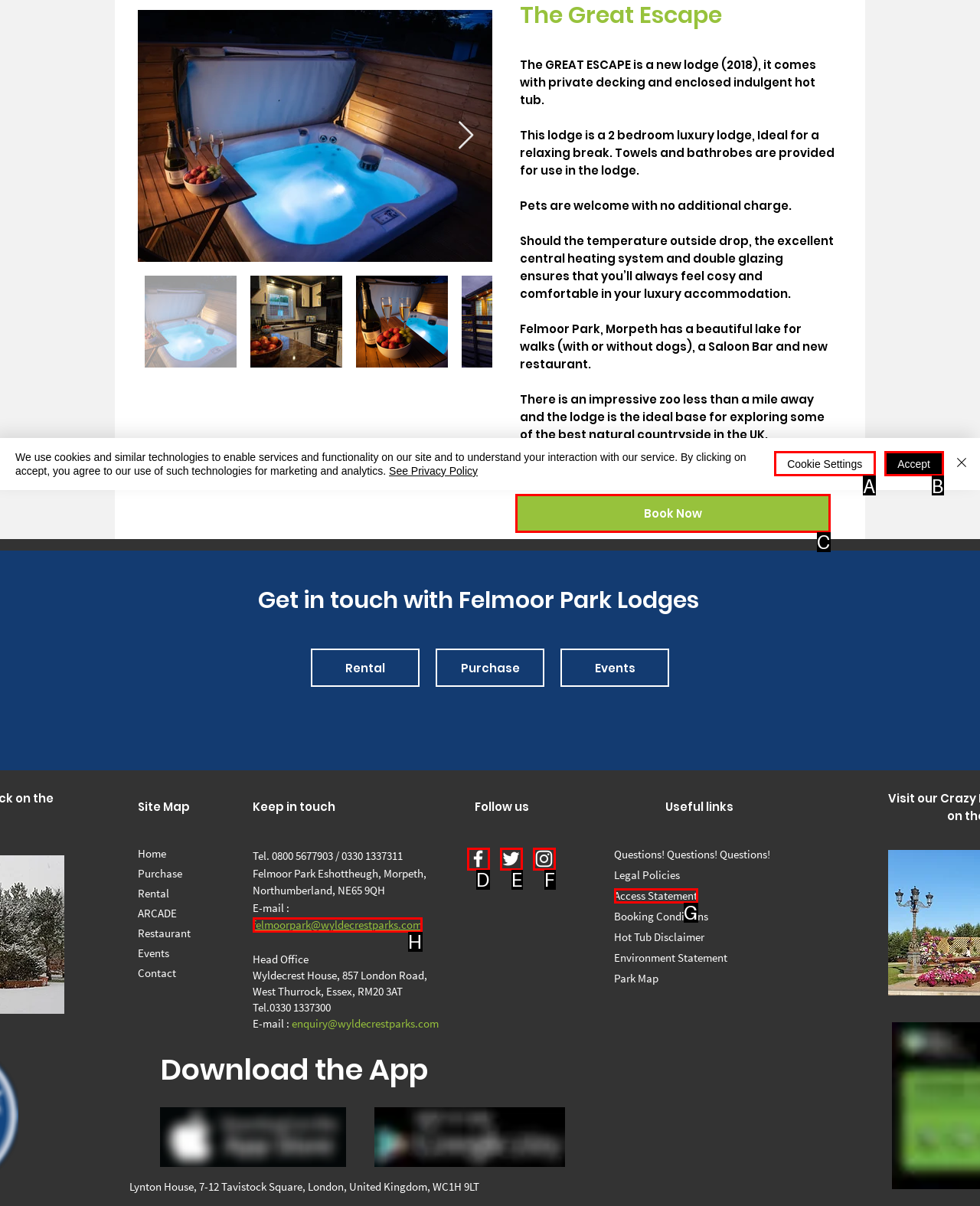Examine the description: Accept and indicate the best matching option by providing its letter directly from the choices.

B